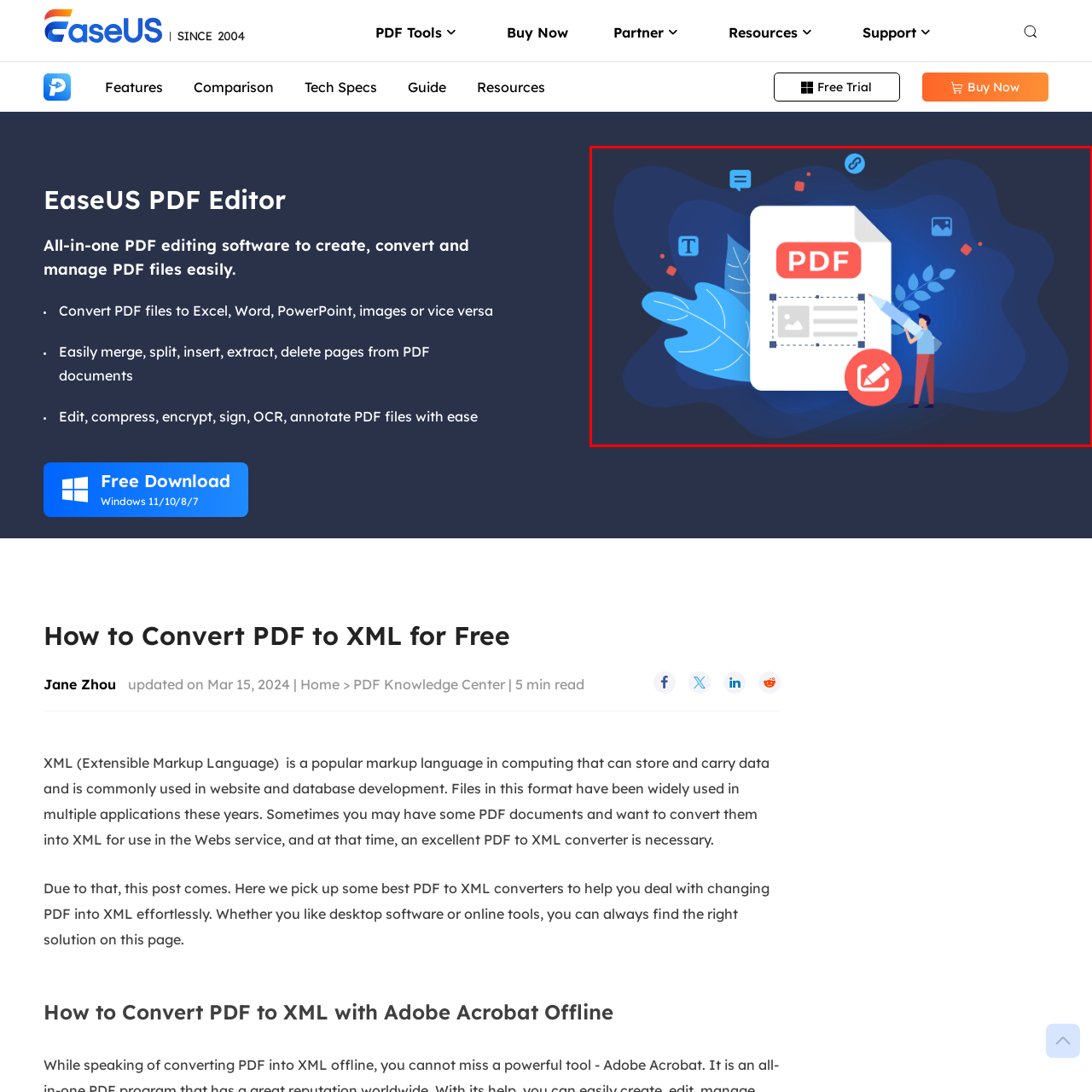Please examine the highlighted section of the image enclosed in the red rectangle and provide a comprehensive answer to the following question based on your observation: What is the background color of the image?

The background of the image is a gradient of deep blue, which enhances the vibrant colors of the foreground elements, including the leaves and textual icons that signify creativity and digital manipulation.